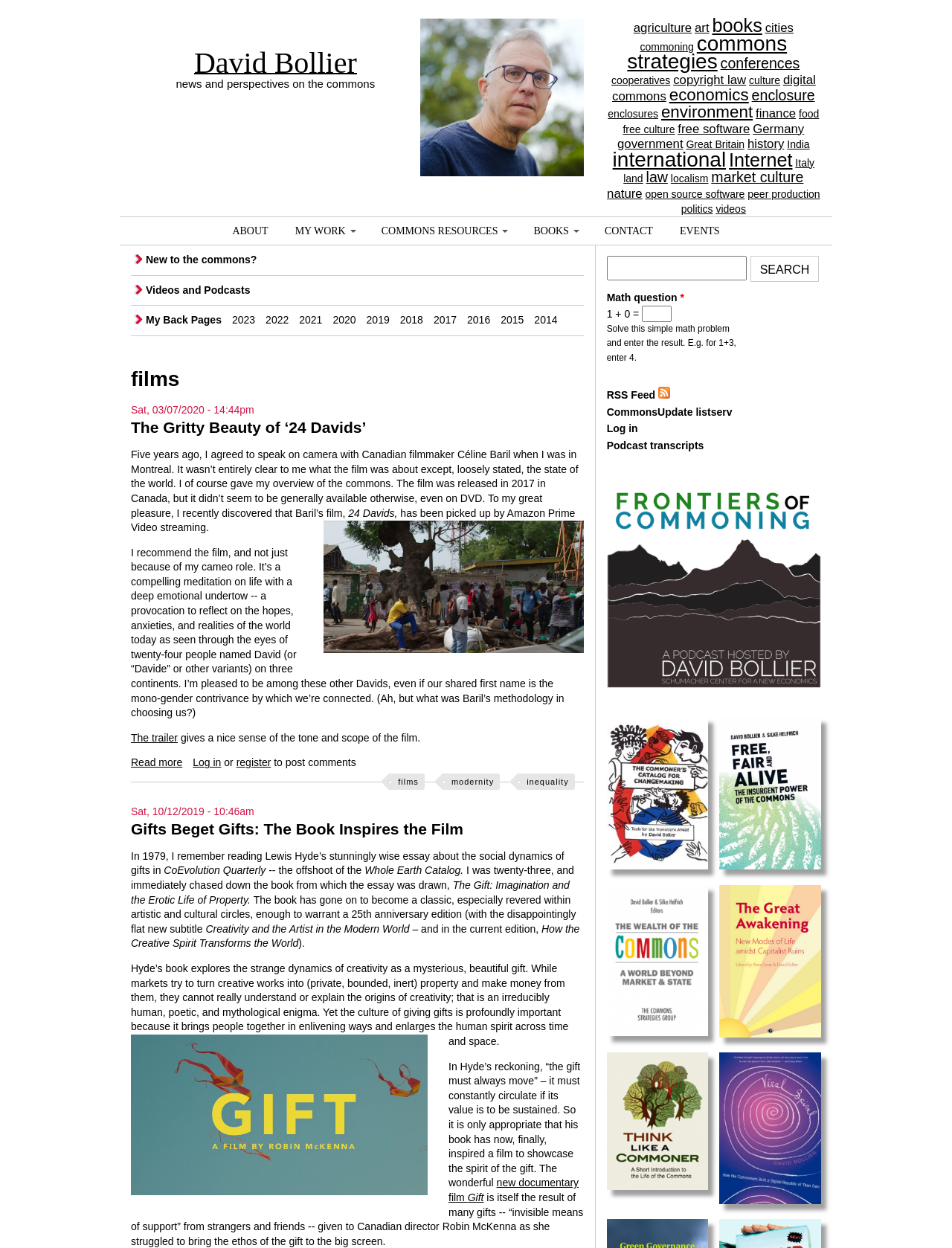Locate the UI element that matches the description Organic Bamboo Bowl – Cow in the webpage screenshot. Return the bounding box coordinates in the format (top-left x, top-left y, bottom-right x, bottom-right y), with values ranging from 0 to 1.

None